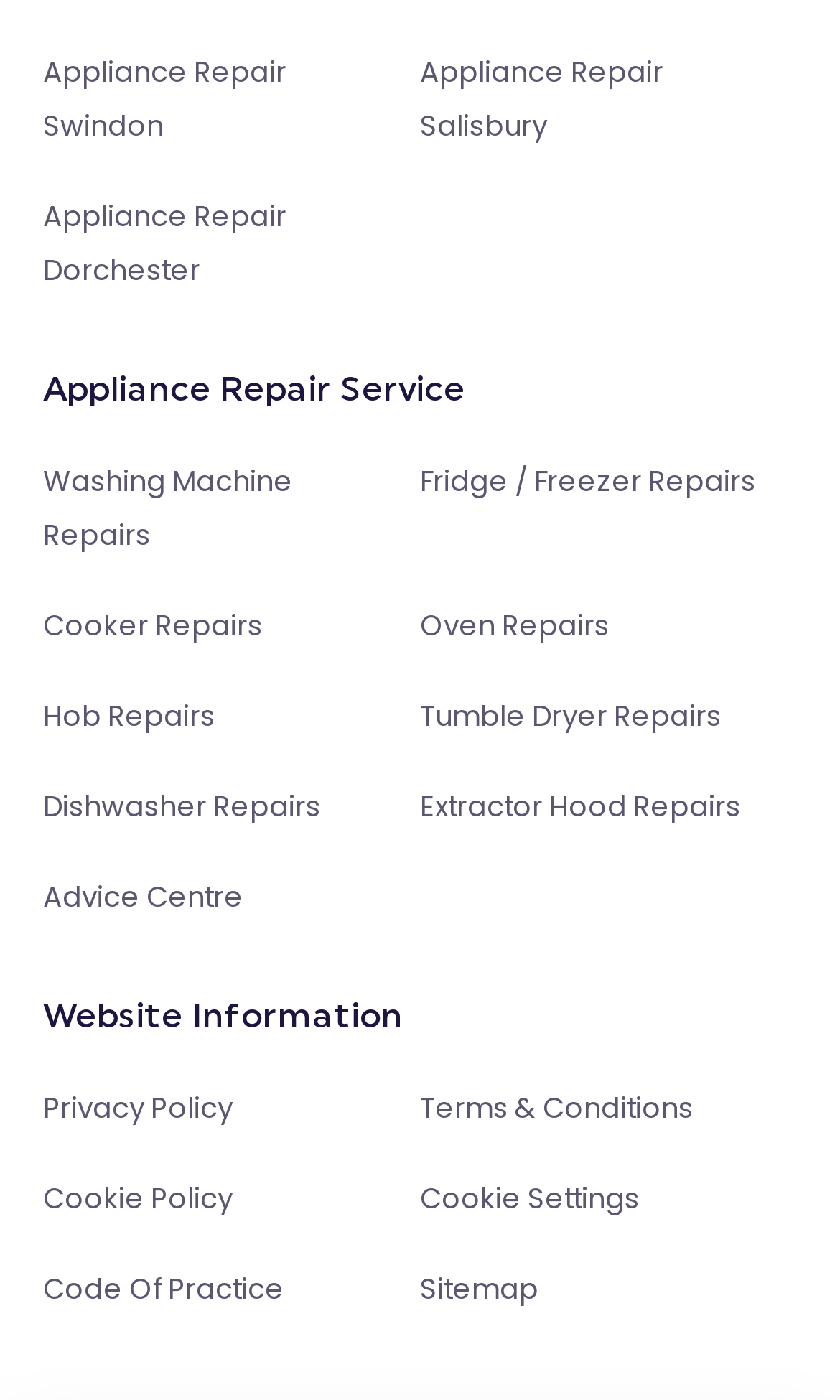How many links are related to policy information?
Please provide a detailed and thorough answer to the question.

I counted the number of links related to policy information, including Privacy Policy, Terms & Conditions, Cookie Policy, and Cookie Settings, and found a total of 4 links.